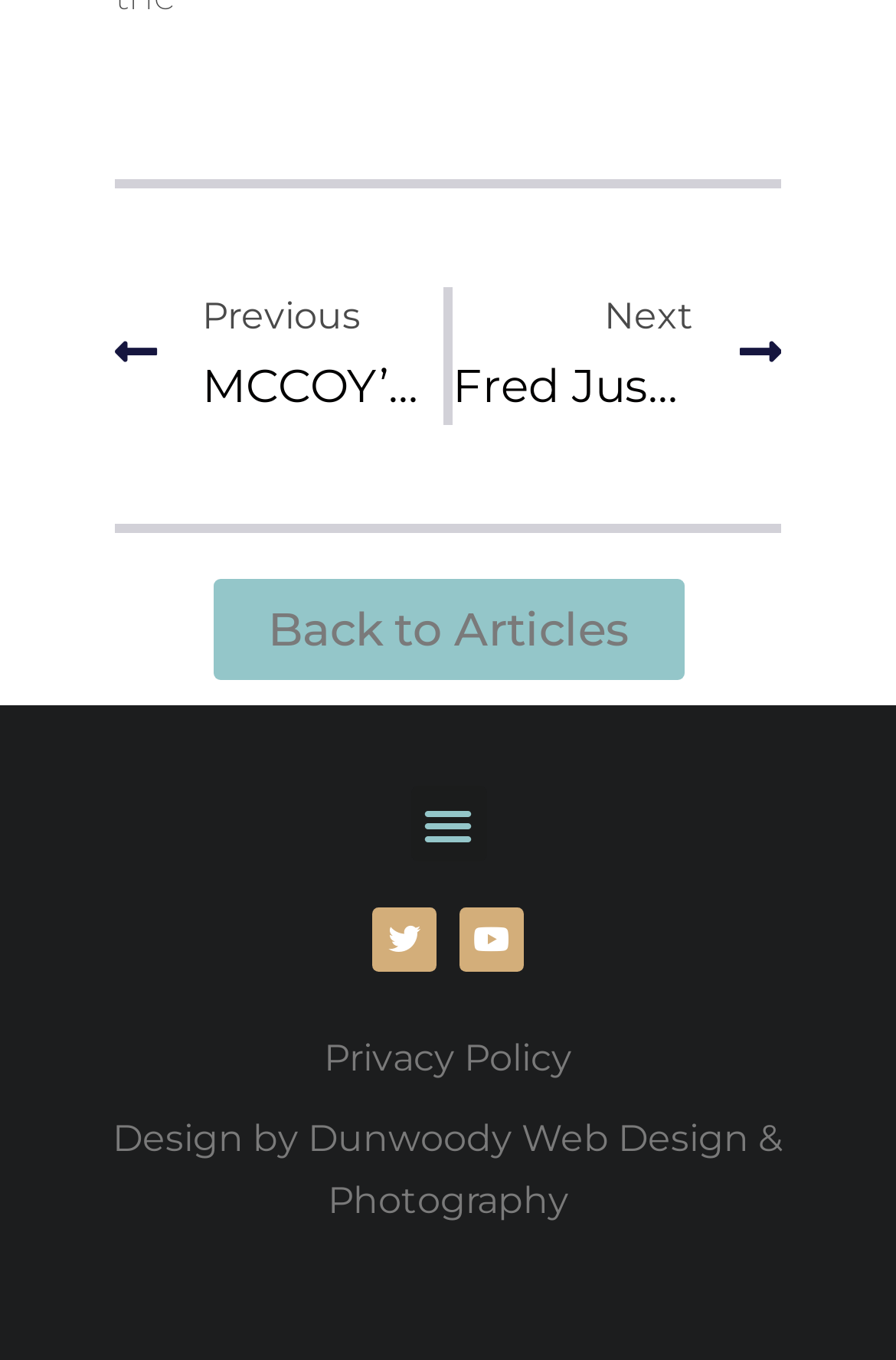Give a one-word or one-phrase response to the question:
What is the purpose of the 'Menu Toggle' button?

To toggle menu